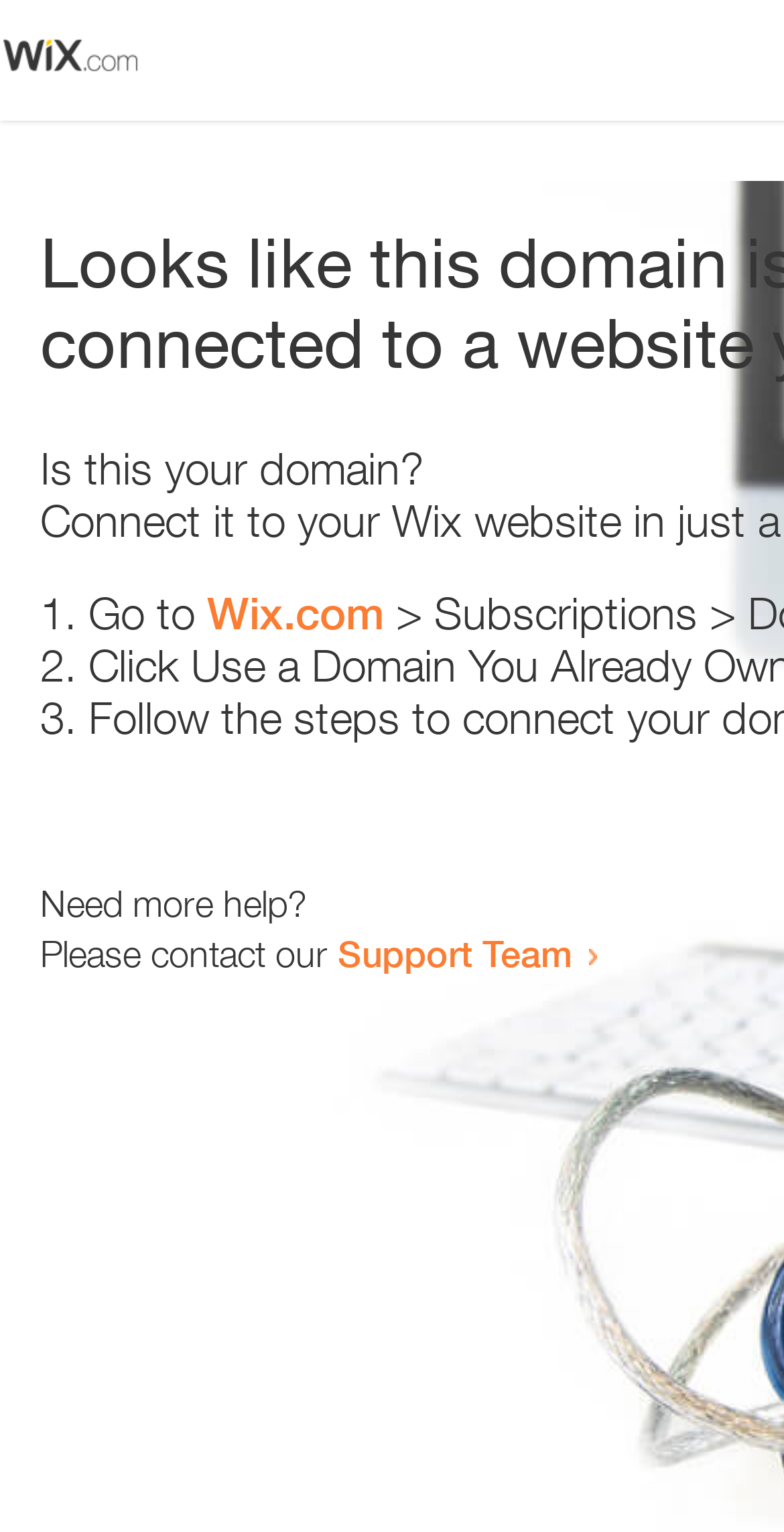Please find and provide the title of the webpage.

Looks like this domain isn't
connected to a website yet